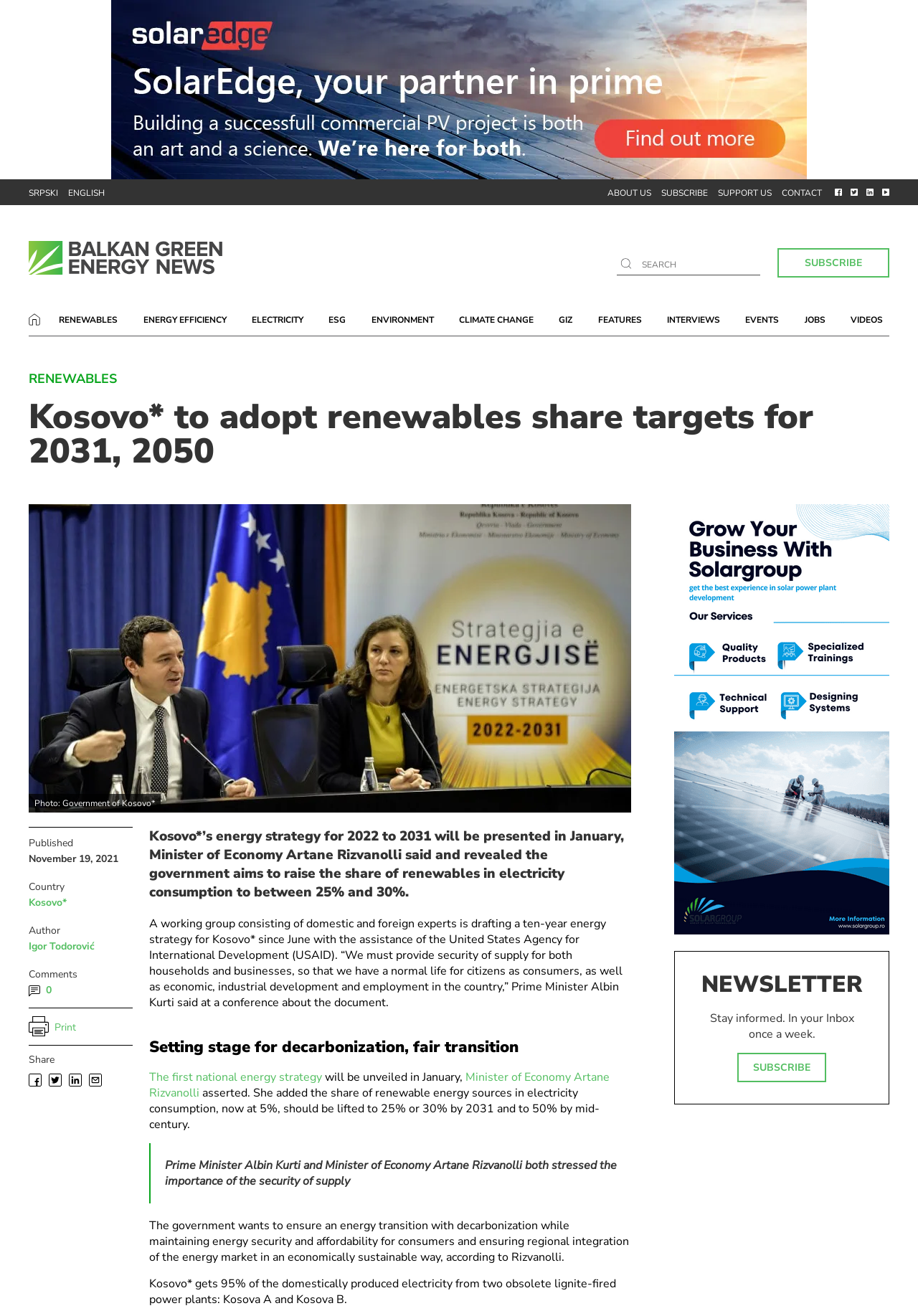For the given element description Igor Todorović, determine the bounding box coordinates of the UI element. The coordinates should follow the format (top-left x, top-left y, bottom-right x, bottom-right y) and be within the range of 0 to 1.

[0.031, 0.714, 0.103, 0.724]